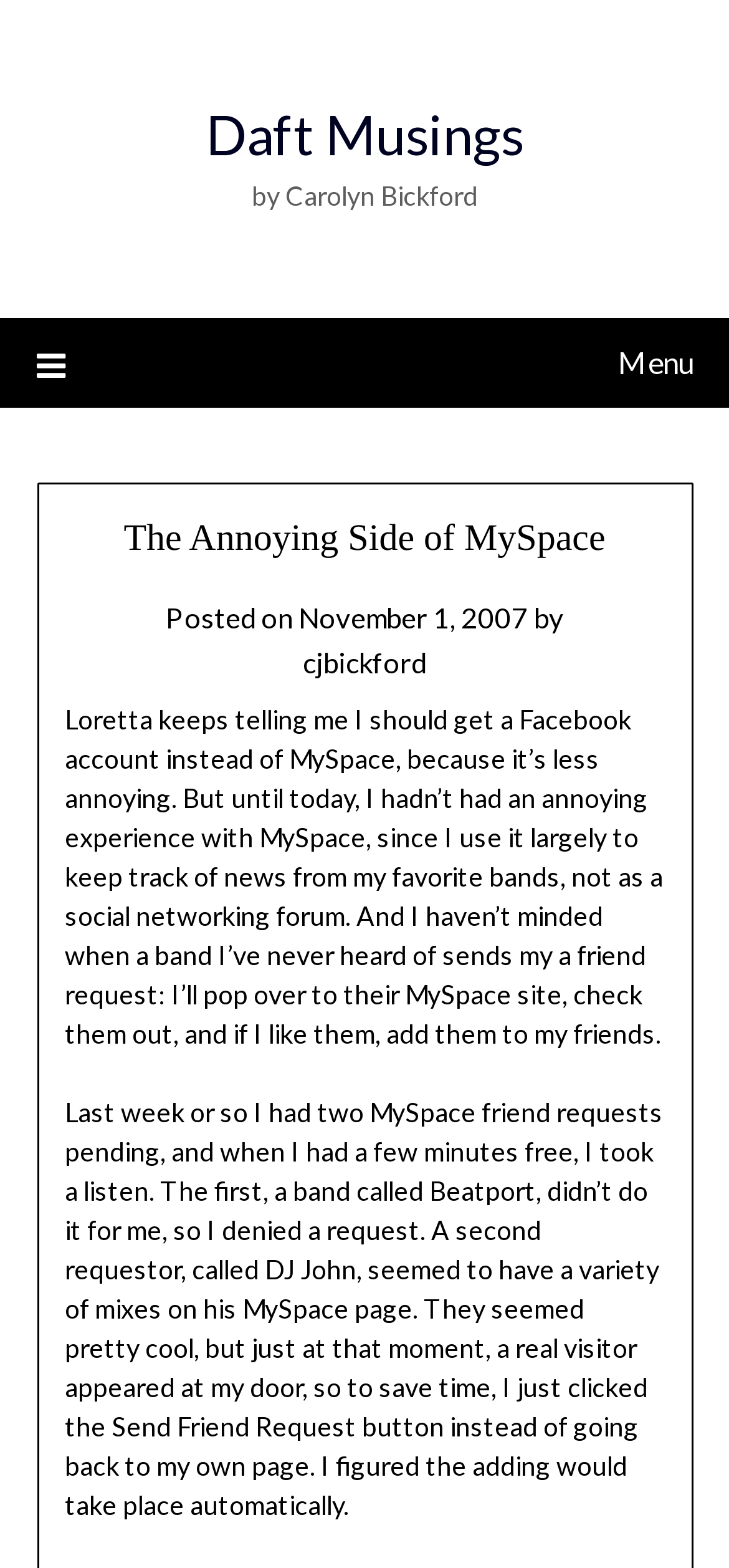What is the date of the article?
Please give a detailed and elaborate explanation in response to the question.

The date is mentioned in the link 'November 1, 2007' which is located below the heading 'The Annoying Side of MySpace'.